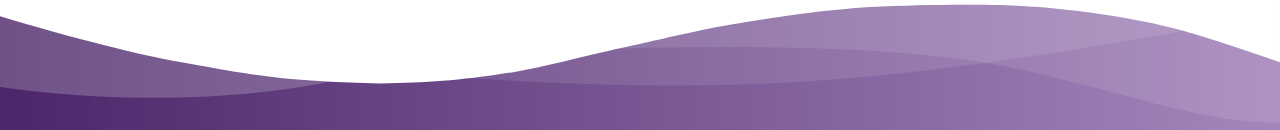What is the overall aesthetic of the design?
Provide a short answer using one word or a brief phrase based on the image.

Modern and inviting